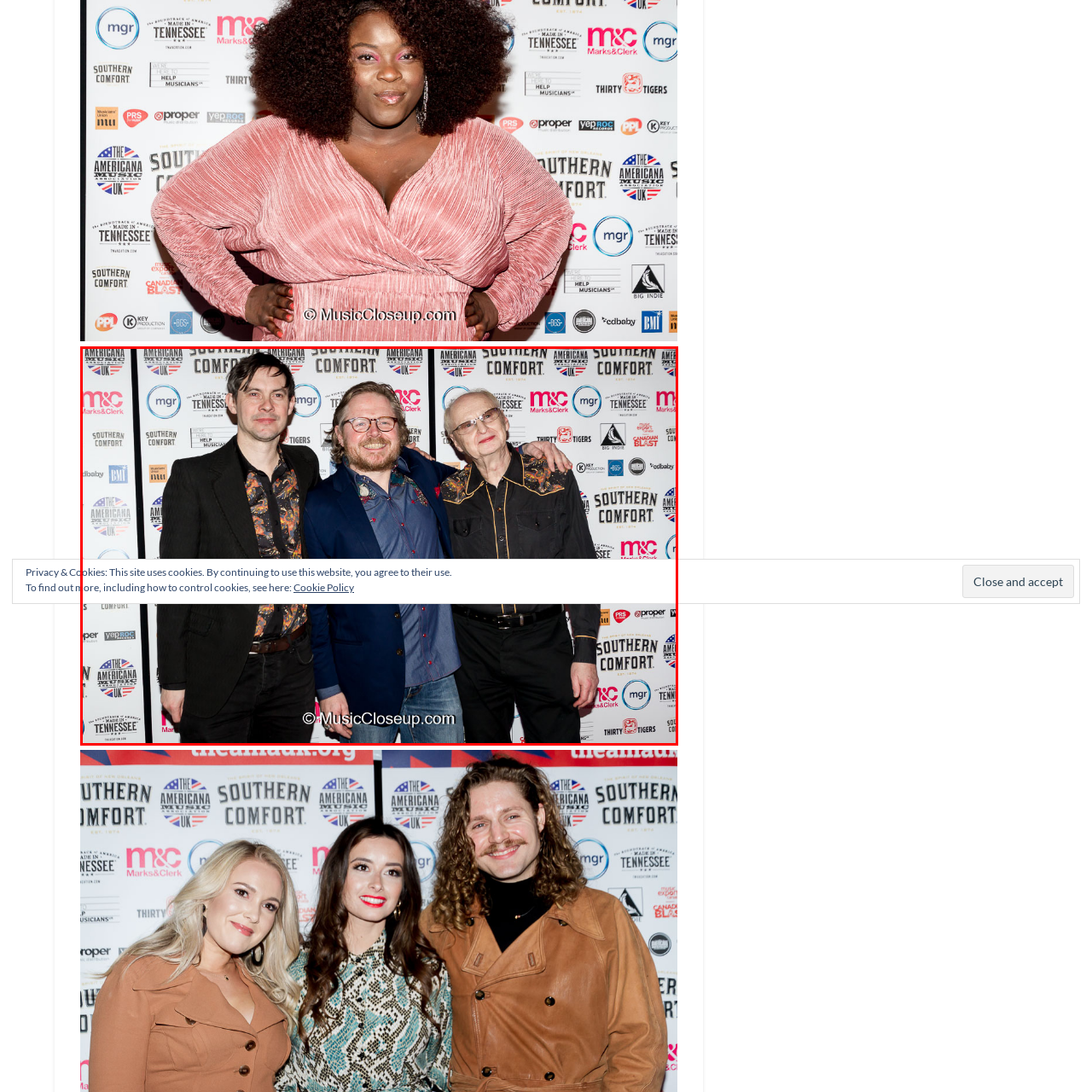Pay attention to the section of the image delineated by the white outline and provide a detailed response to the subsequent question, based on your observations: 
What is the color of the shirt worn by the center member?

I observed the image and noticed that the member in the center, who is smiling widely, is wearing a blue shirt.